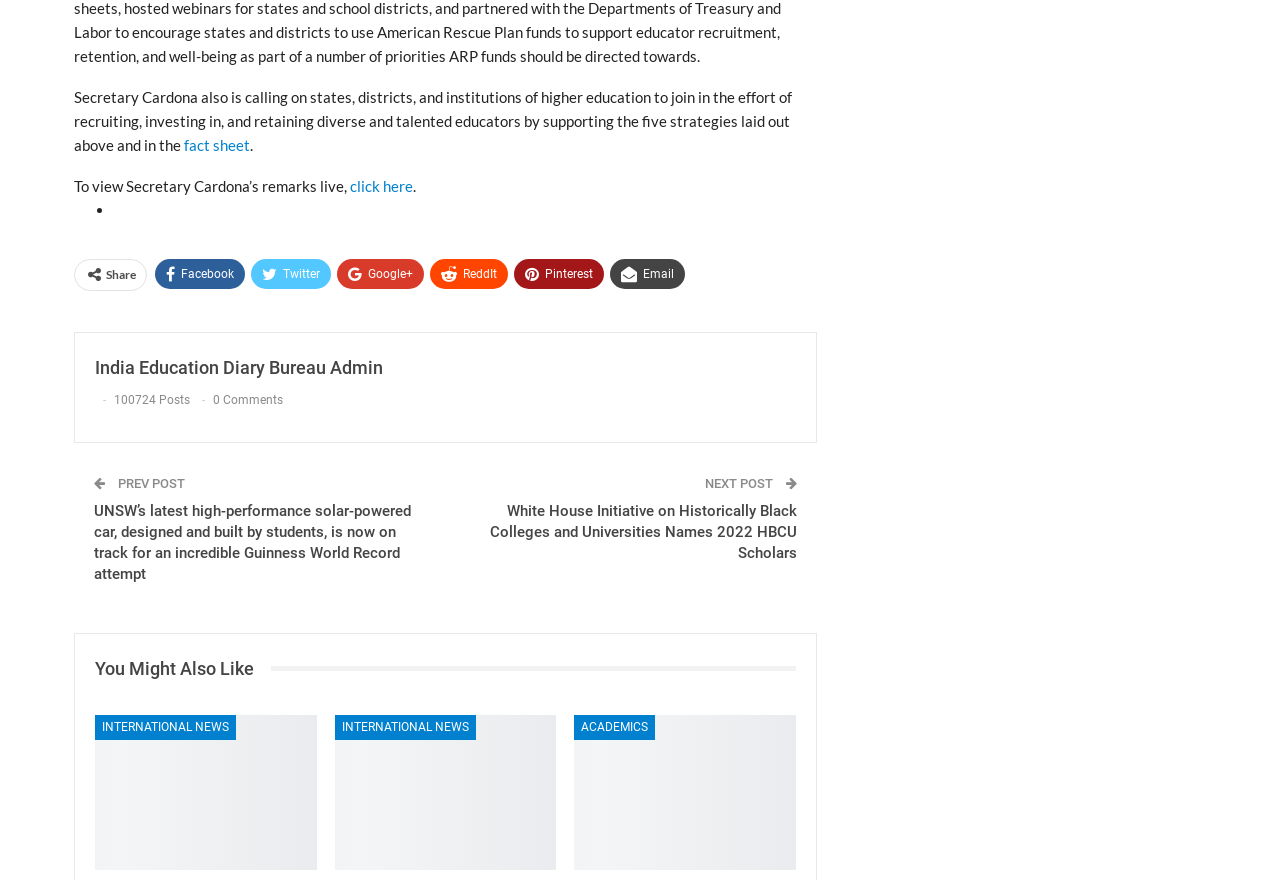Please pinpoint the bounding box coordinates for the region I should click to adhere to this instruction: "View fact sheet".

[0.144, 0.155, 0.195, 0.176]